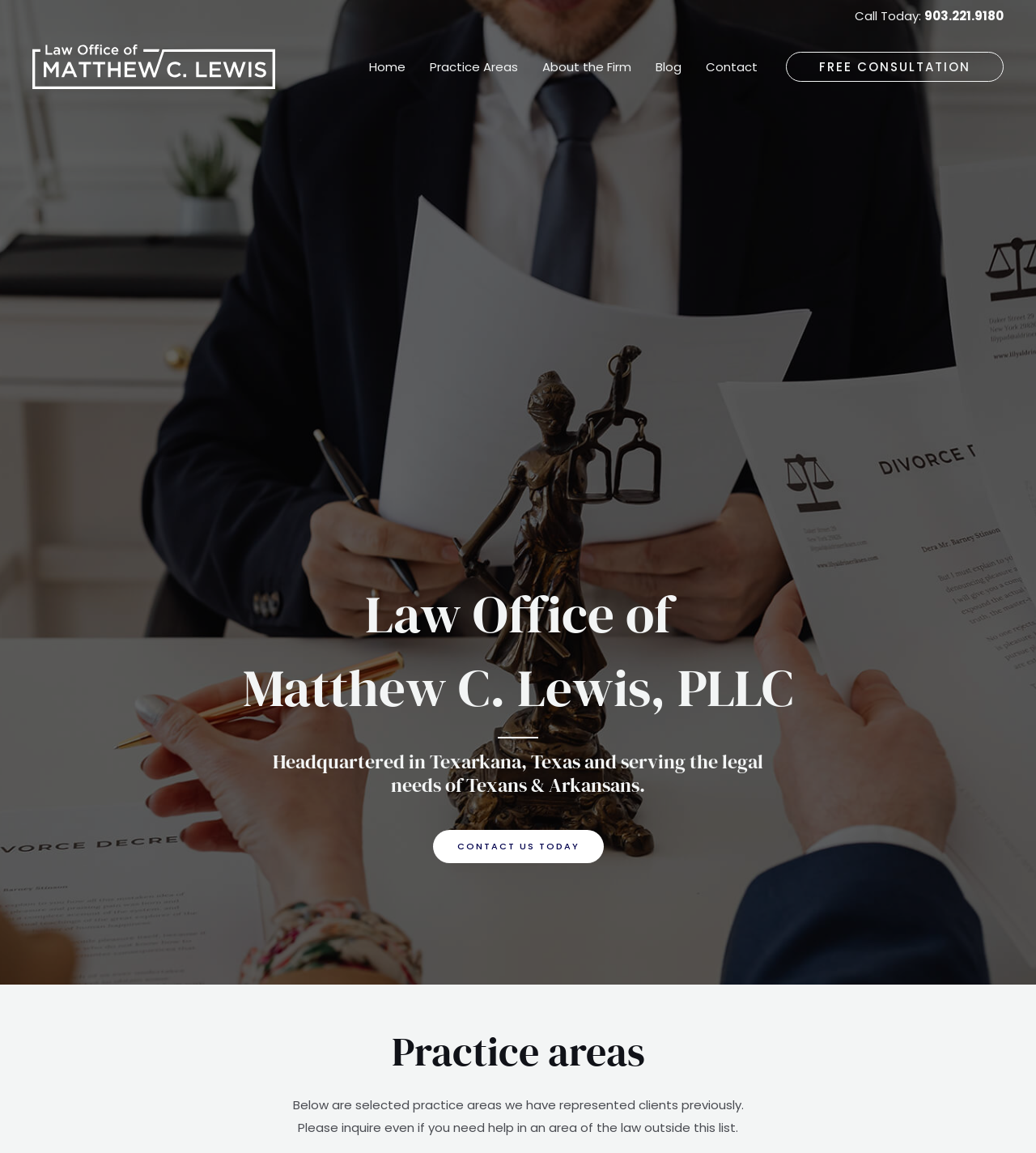Locate the bounding box coordinates of the element that should be clicked to fulfill the instruction: "Request a free consultation".

[0.759, 0.045, 0.969, 0.071]